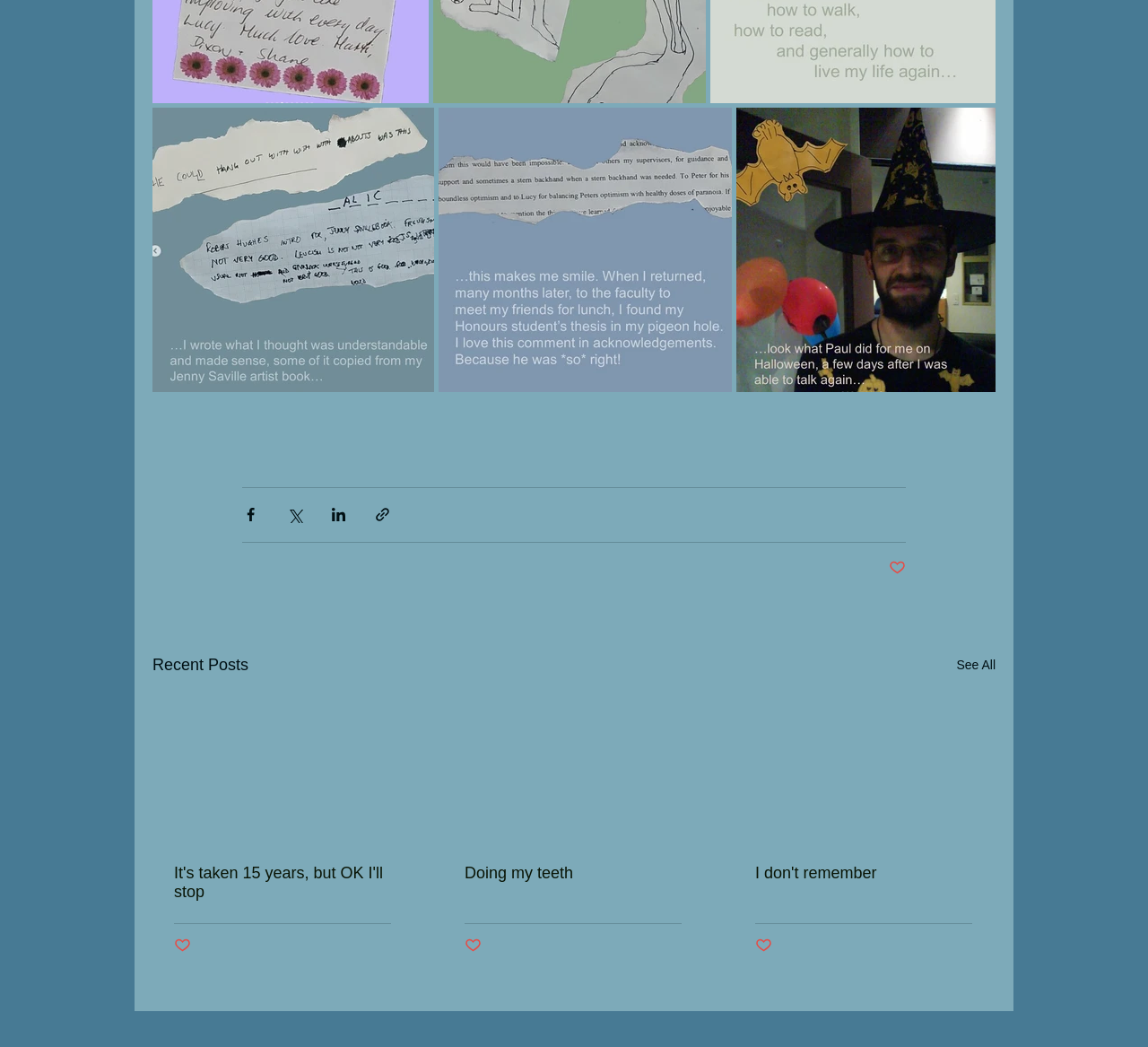What can be done with the 'See All' link?
Provide a detailed answer to the question using information from the image.

The 'See All' link is located next to the 'Recent Posts' heading, suggesting that it can be used to view more posts beyond what is currently displayed.